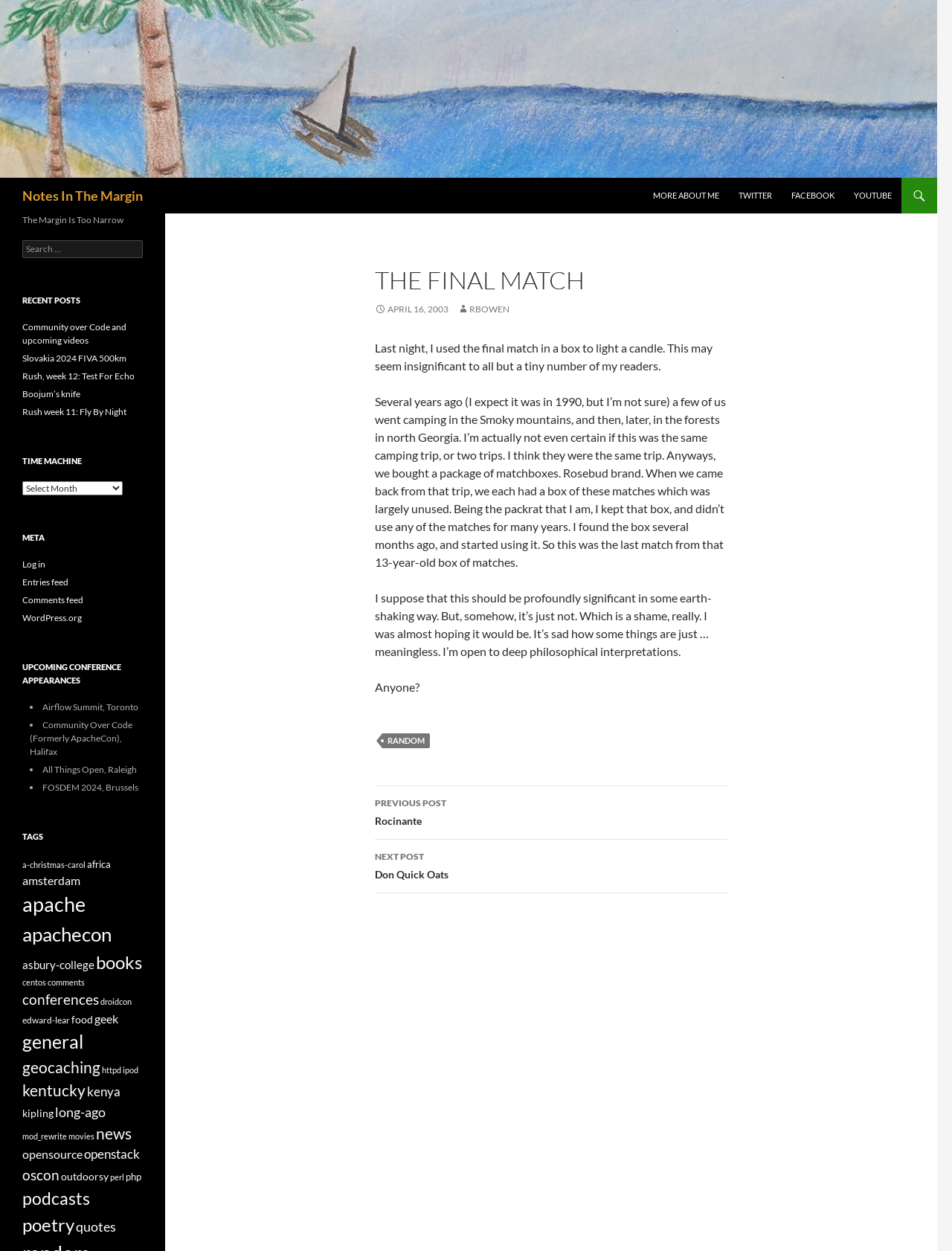Identify the bounding box coordinates for the UI element described as: "mod_rewrite". The coordinates should be provided as four floats between 0 and 1: [left, top, right, bottom].

[0.023, 0.904, 0.07, 0.912]